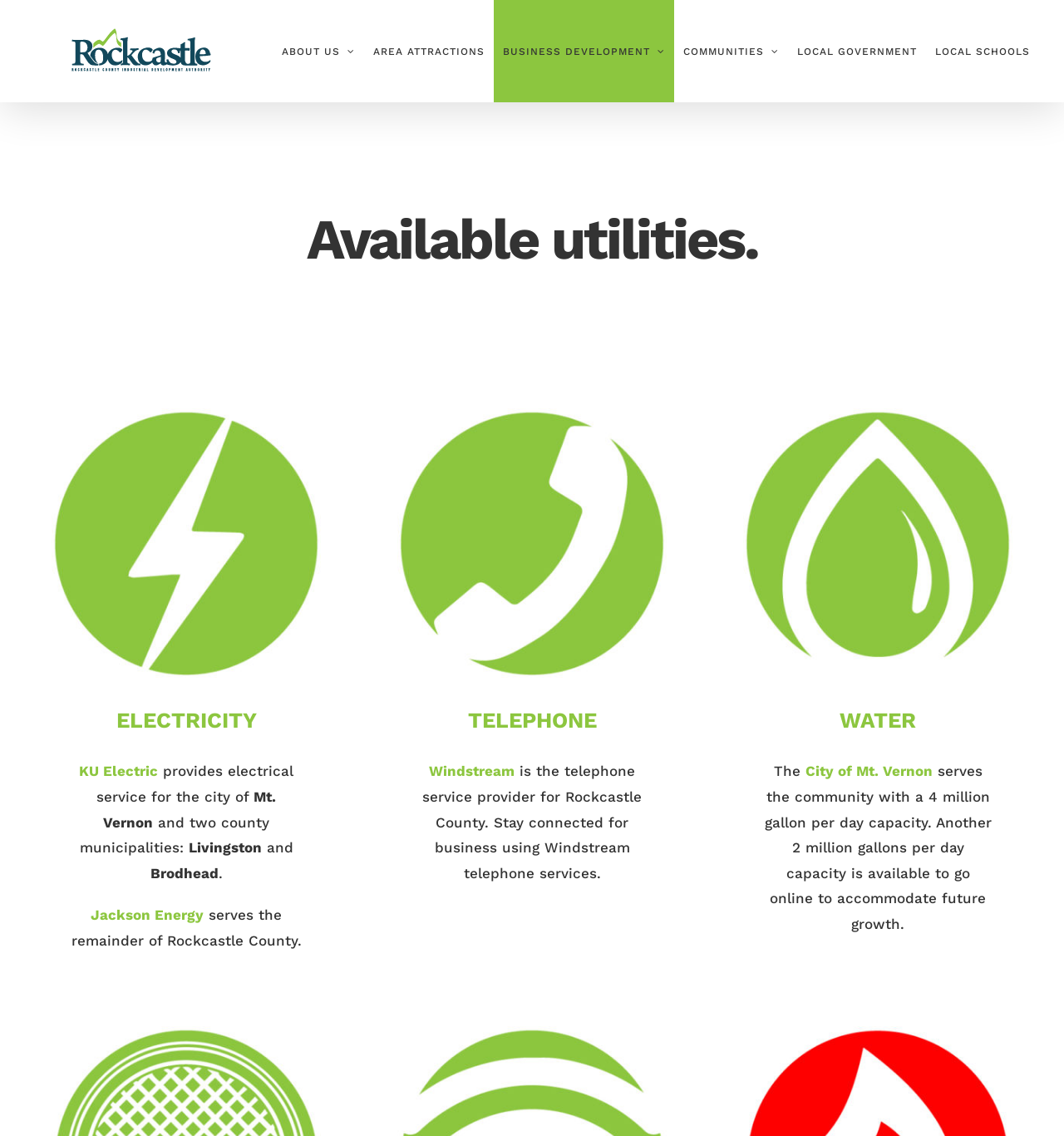What is the name of the county where KU Electric provides electrical service?
Identify the answer in the screenshot and reply with a single word or phrase.

Mt. Vernon